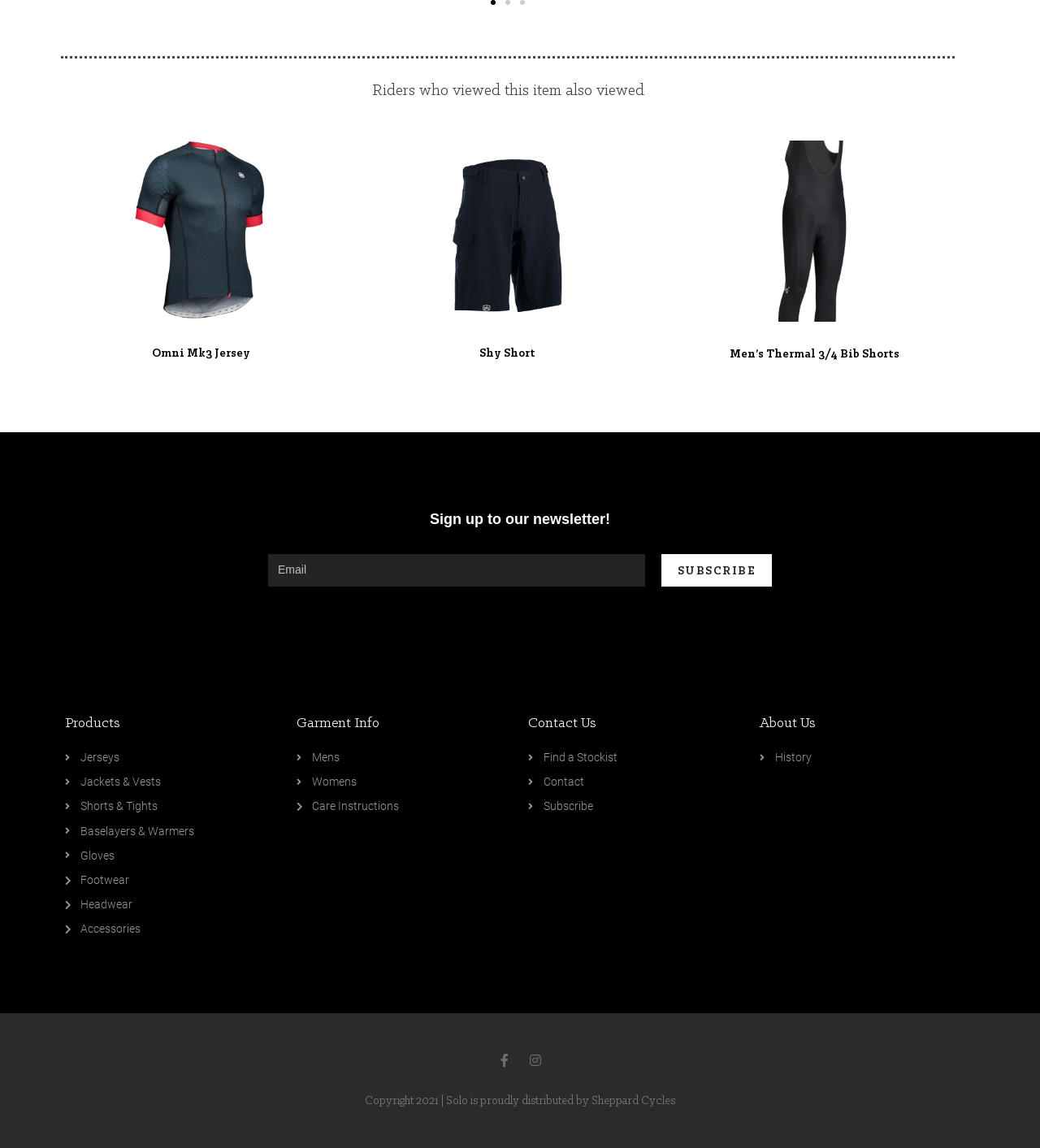Locate the coordinates of the bounding box for the clickable region that fulfills this instruction: "Browse Jerseys".

[0.062, 0.651, 0.27, 0.669]